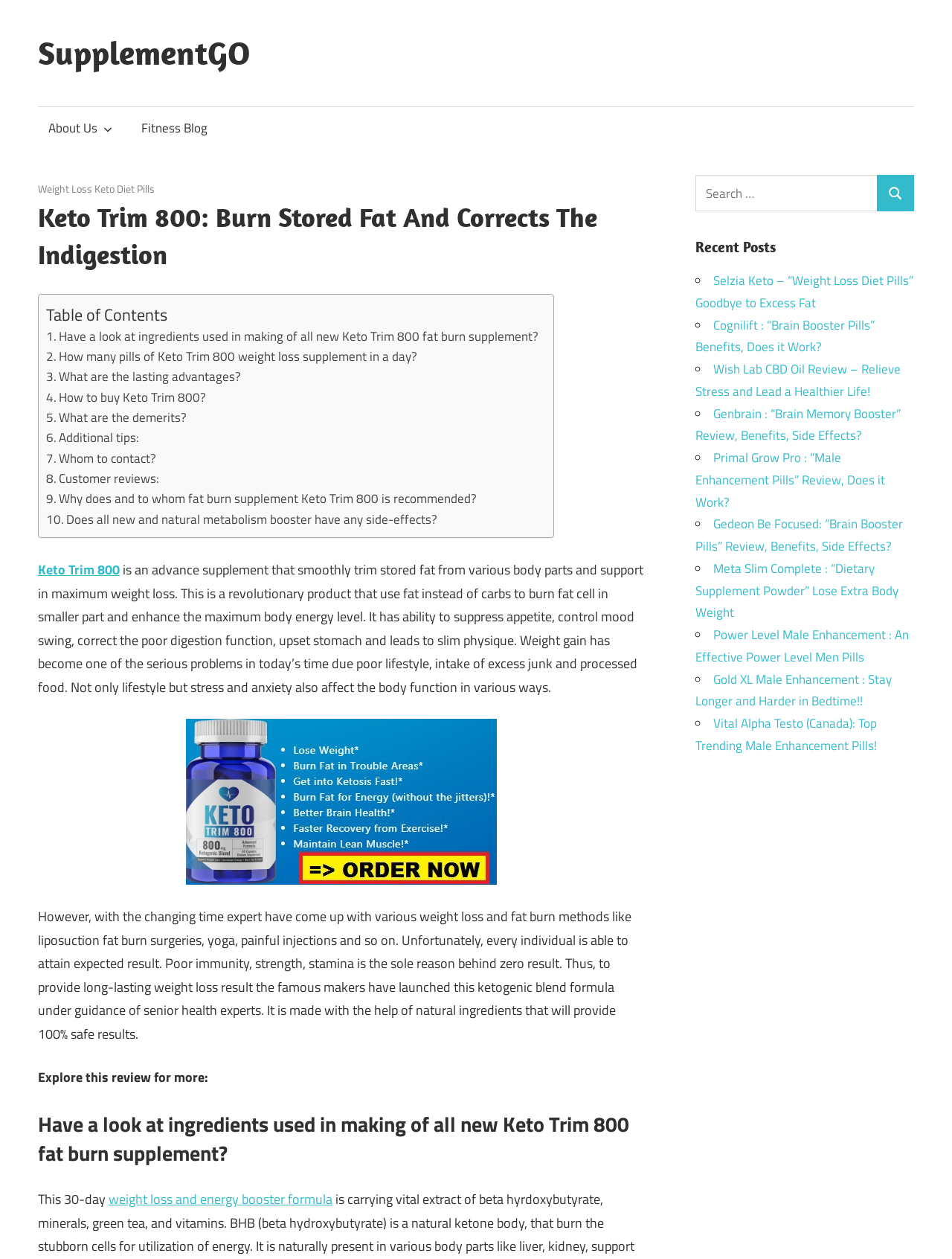Please answer the following question using a single word or phrase: What are the demerits of Keto Trim 800?

Not specified